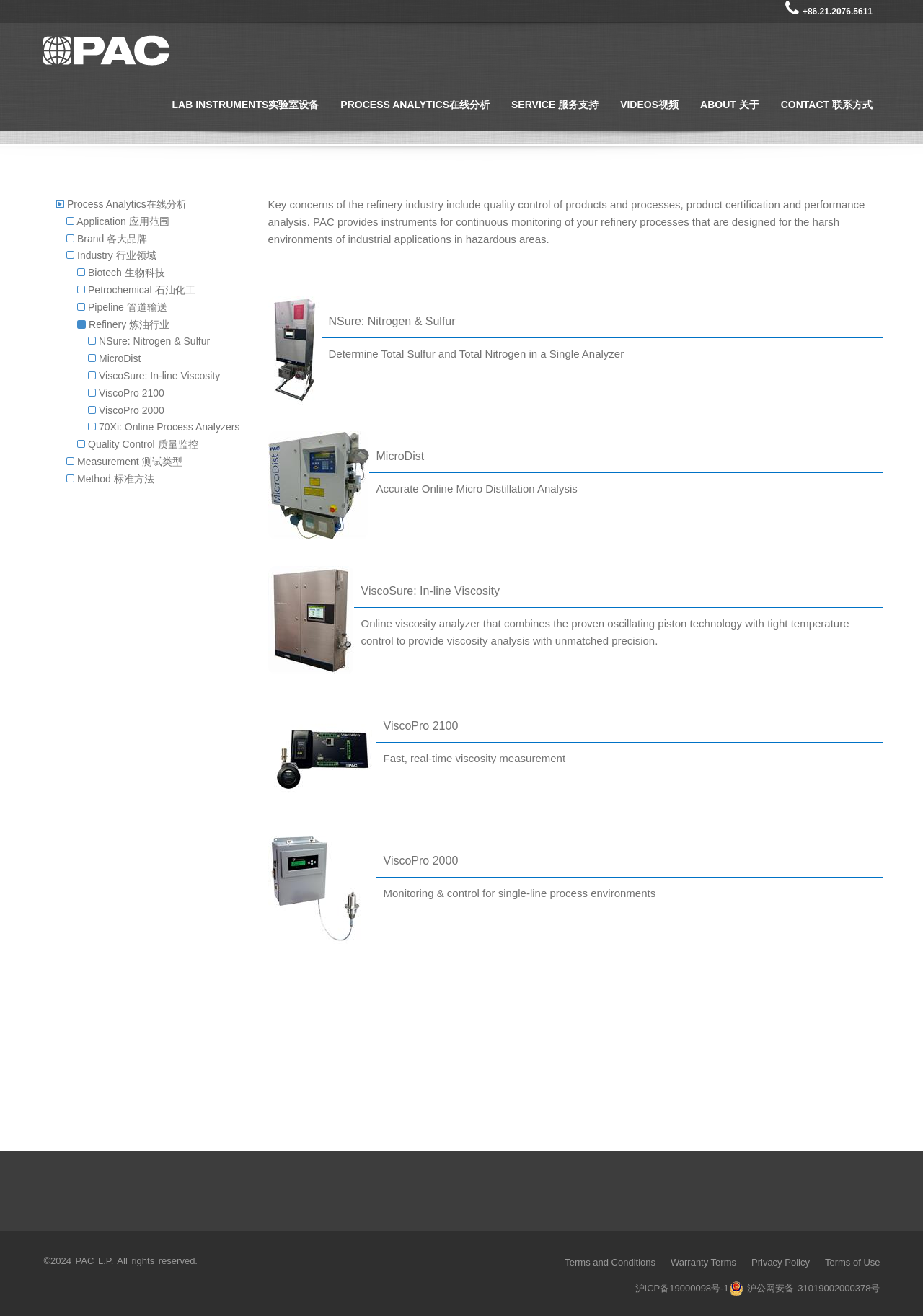Identify the bounding box for the described UI element: "Contact Us".

None